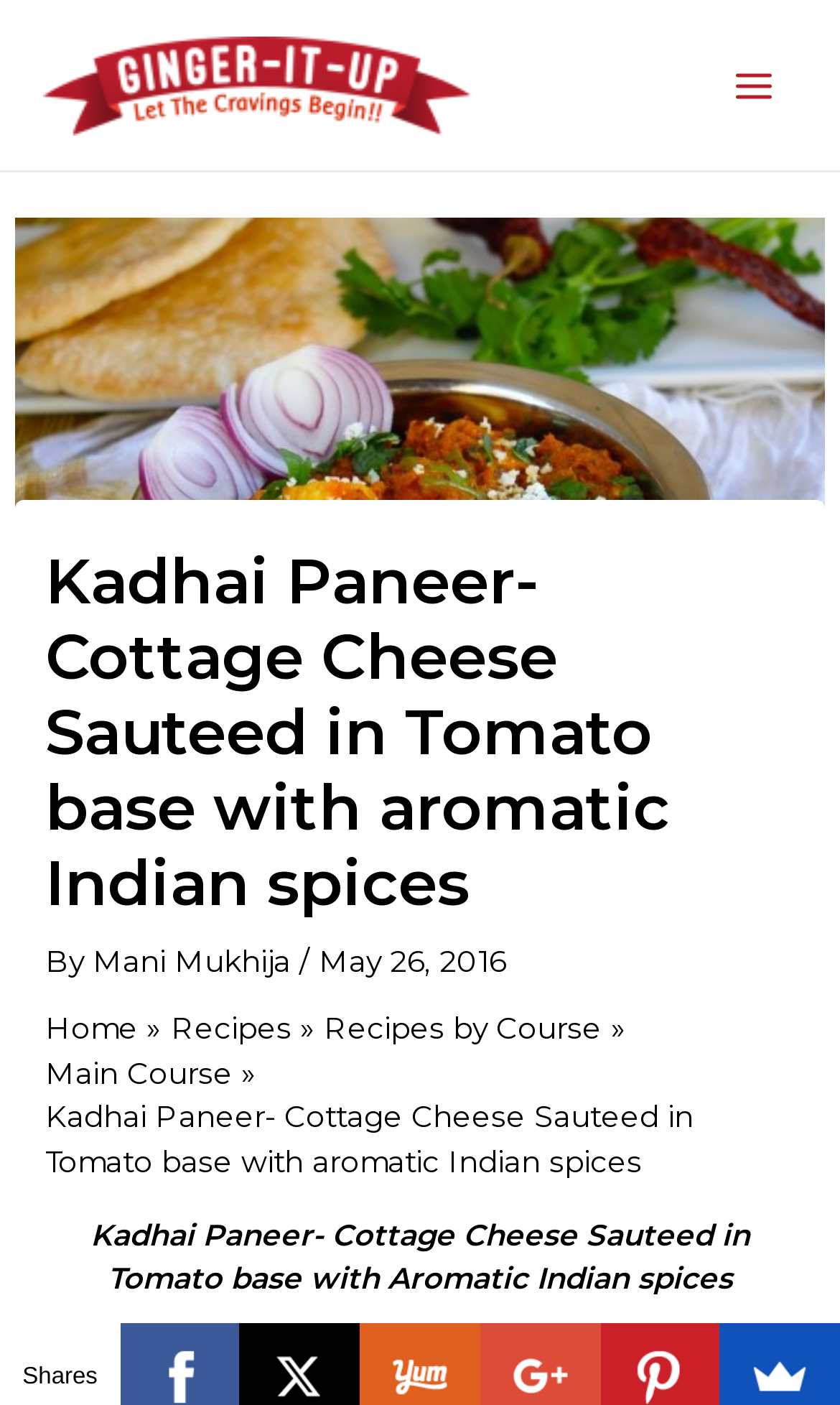Given the content of the image, can you provide a detailed answer to the question?
When was the recipe published?

The publication date is mentioned in the StaticText 'May 26, 2016' which is next to the author's name.